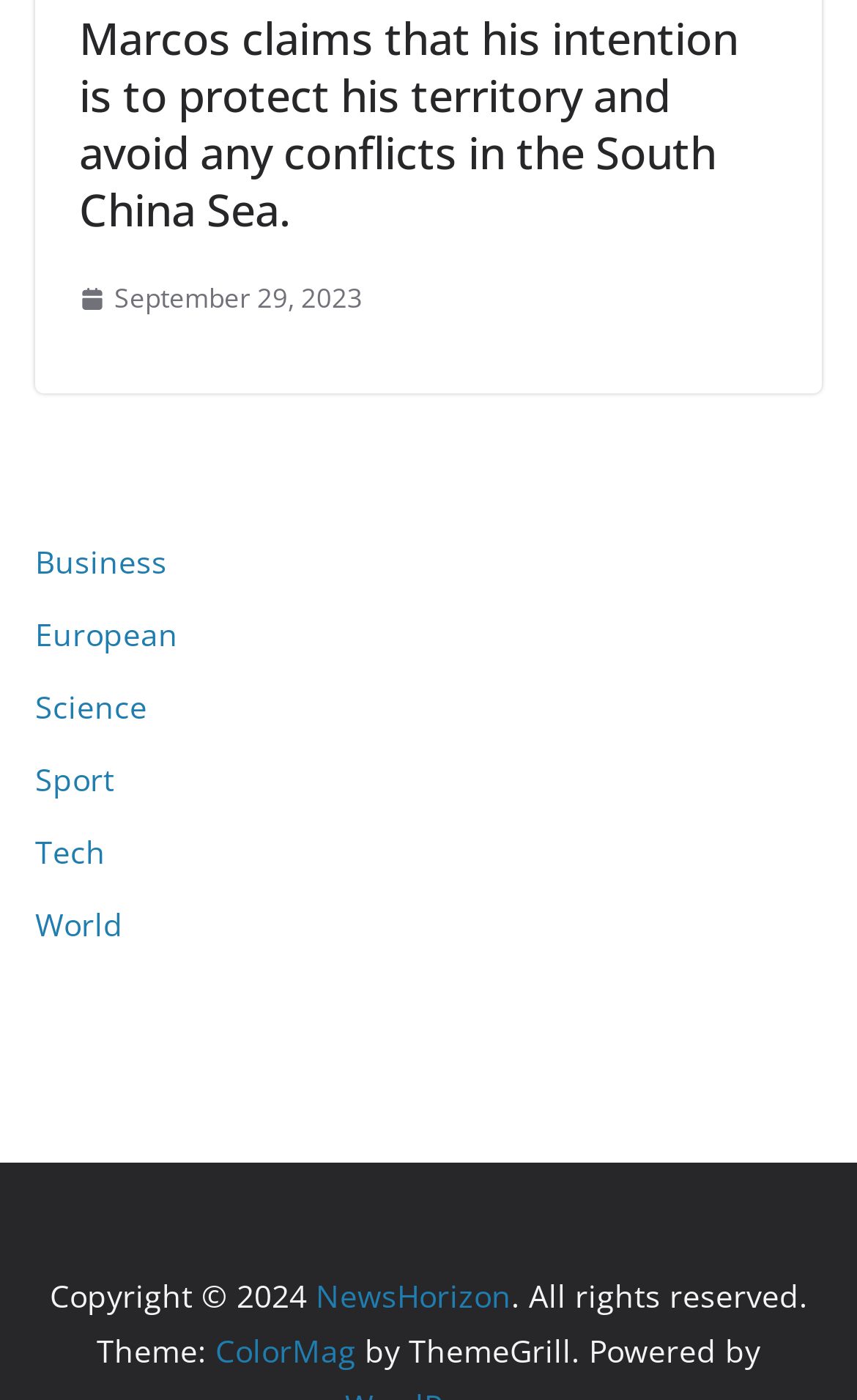Please indicate the bounding box coordinates of the element's region to be clicked to achieve the instruction: "Visit the news page for September 29, 2023". Provide the coordinates as four float numbers between 0 and 1, i.e., [left, top, right, bottom].

[0.092, 0.196, 0.423, 0.23]